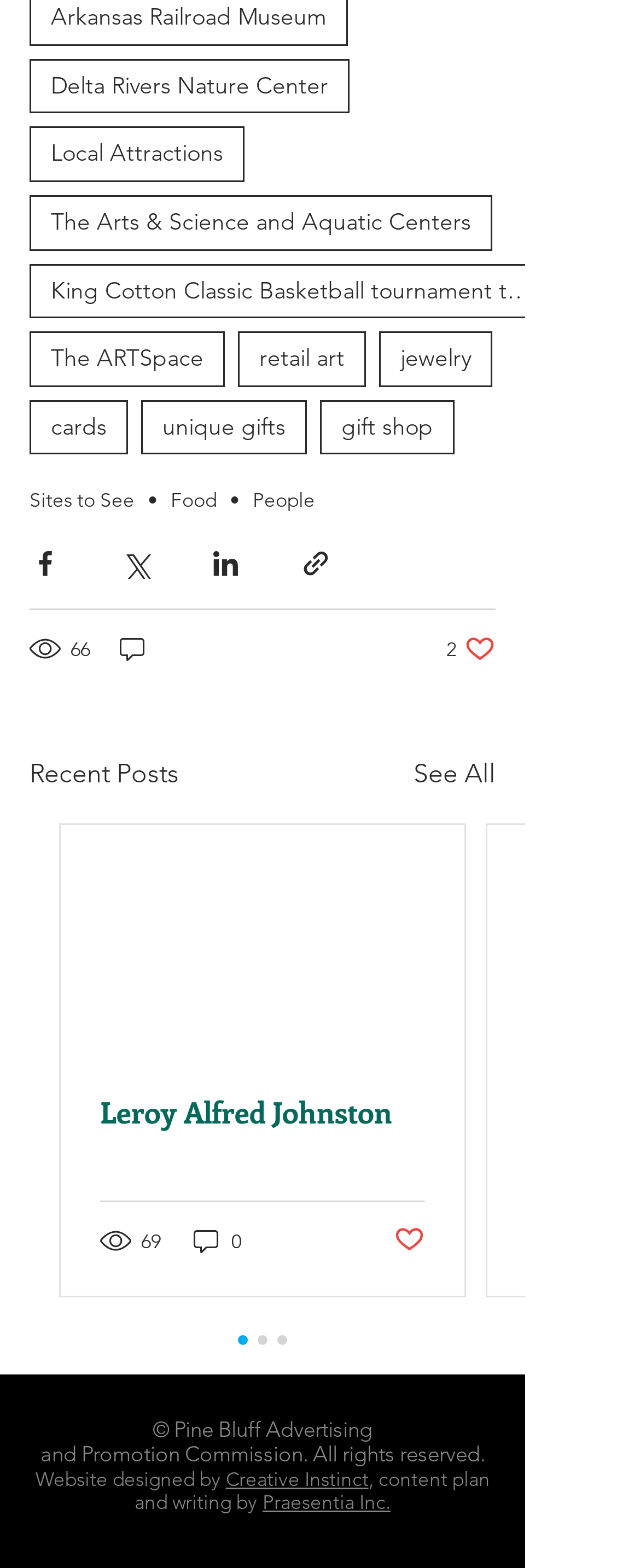Could you provide the bounding box coordinates for the portion of the screen to click to complete this instruction: "Share via Facebook"?

[0.046, 0.35, 0.095, 0.37]